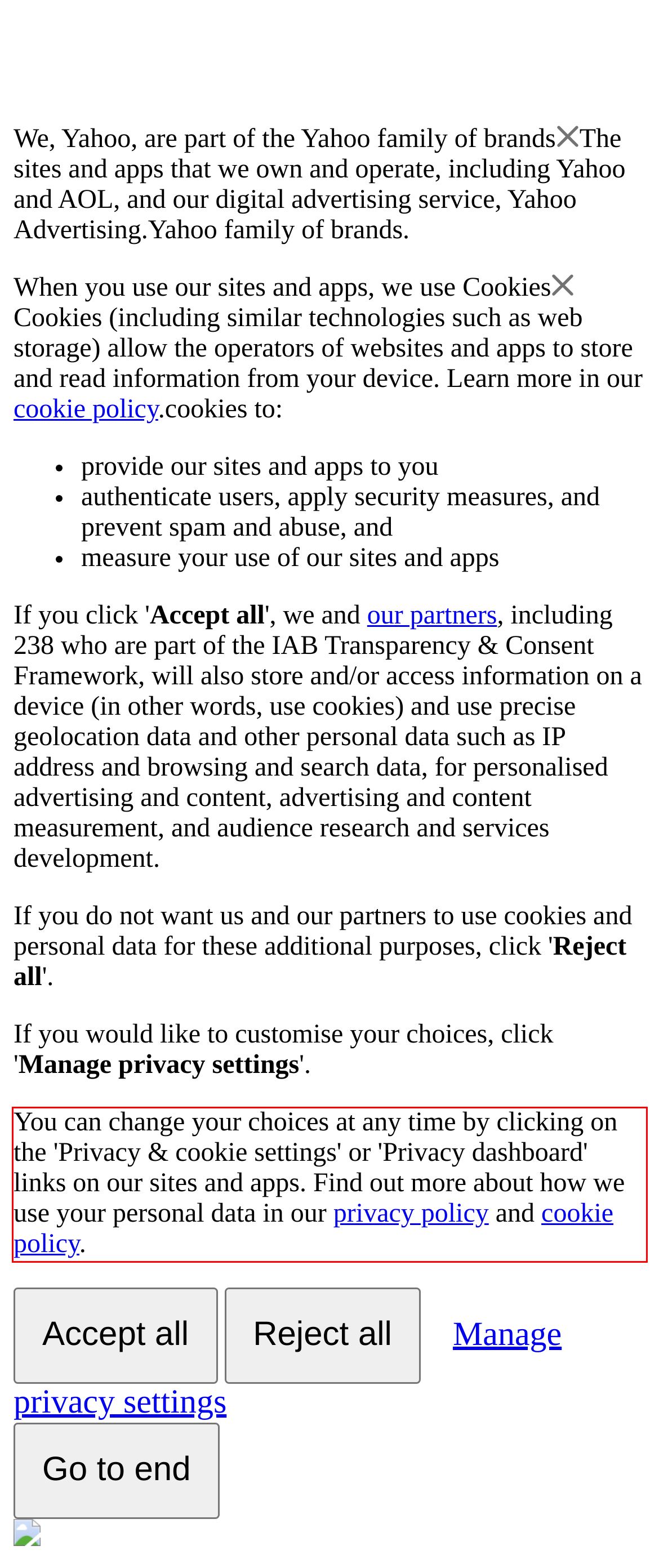Analyze the red bounding box in the provided webpage screenshot and generate the text content contained within.

You can change your choices at any time by clicking on the 'Privacy & cookie settings' or 'Privacy dashboard' links on our sites and apps. Find out more about how we use your personal data in our privacy policy and cookie policy.